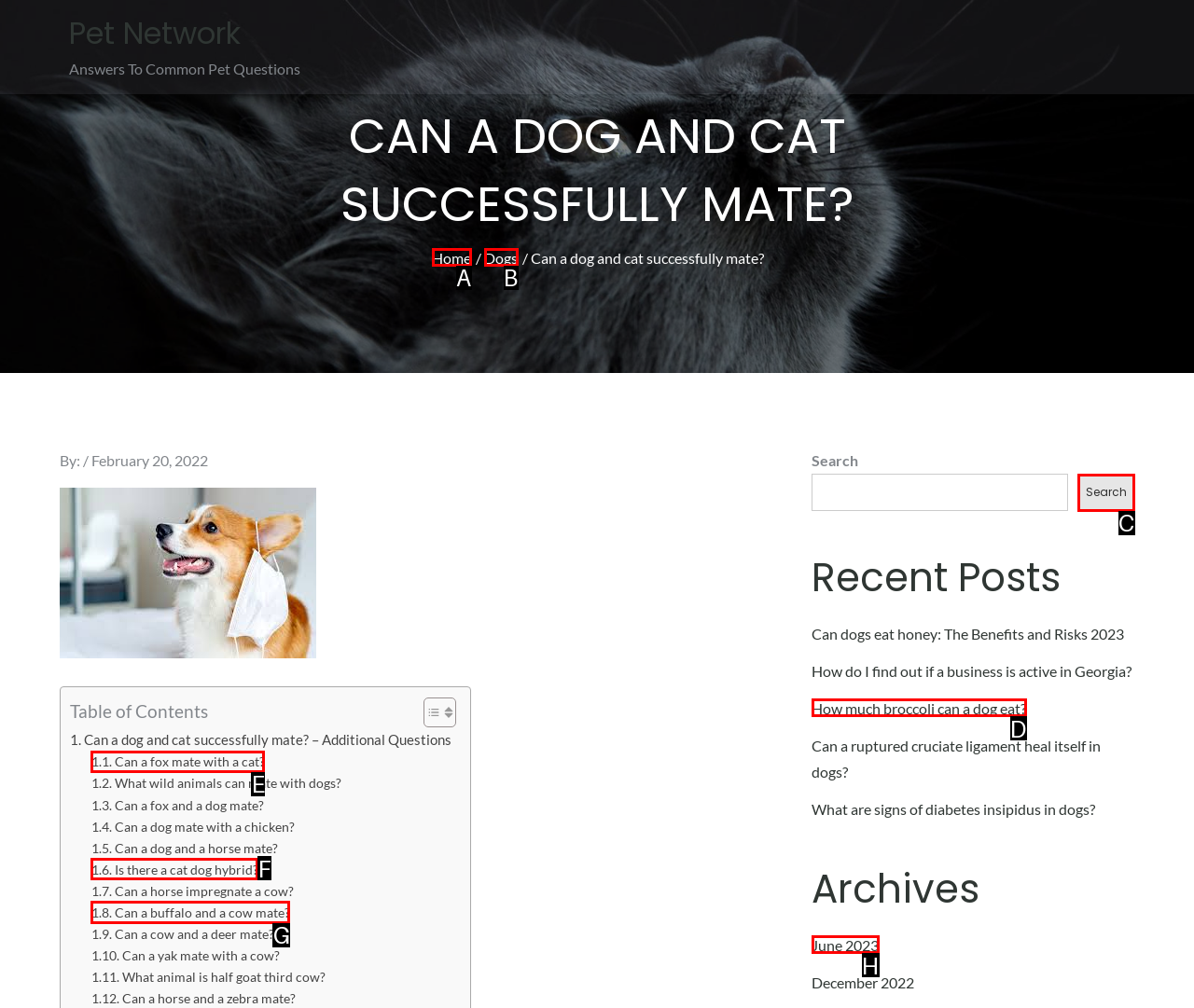From the options provided, determine which HTML element best fits the description: Dogs. Answer with the correct letter.

B